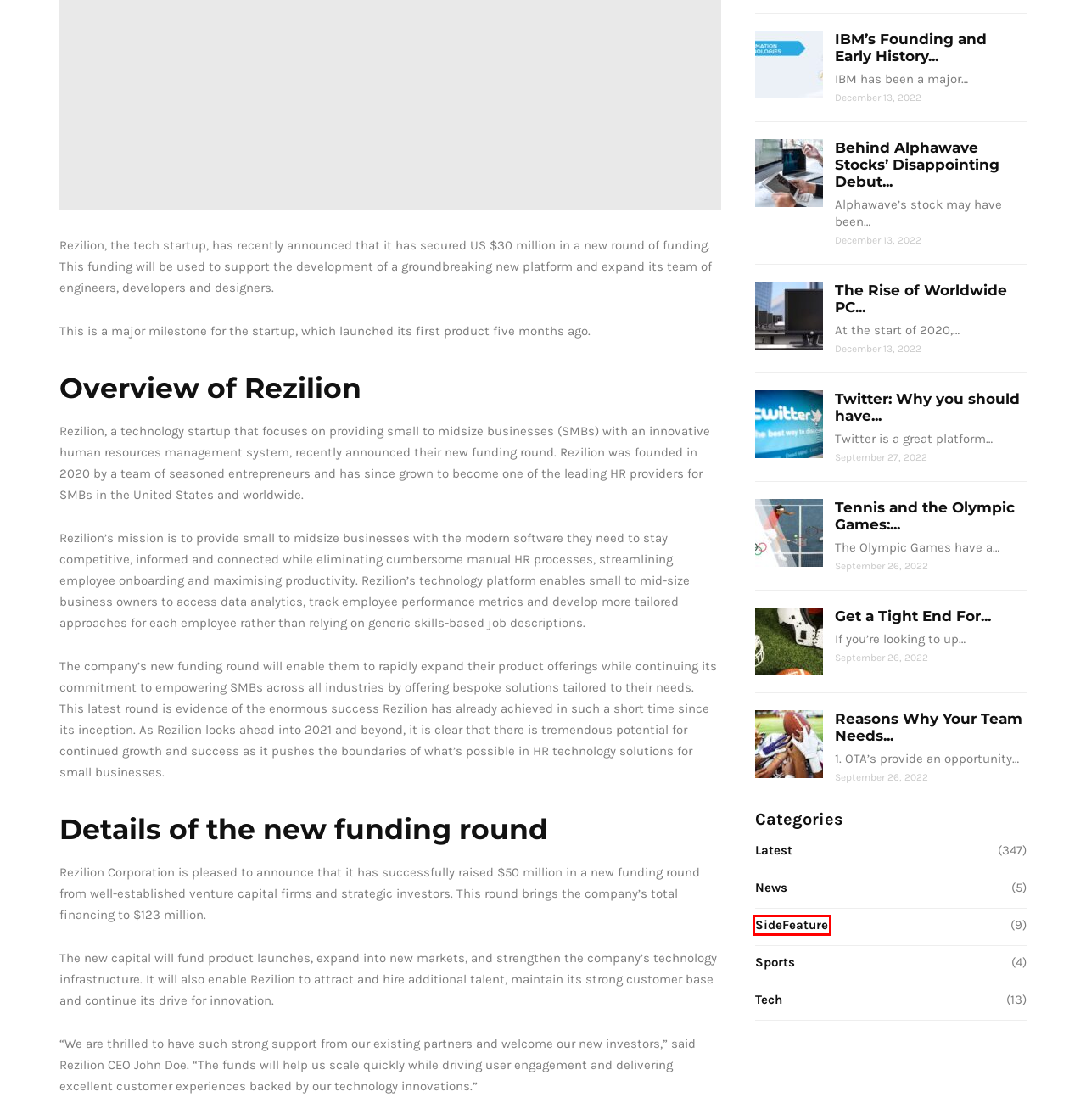You are given a webpage screenshot where a red bounding box highlights an element. Determine the most fitting webpage description for the new page that loads after clicking the element within the red bounding box. Here are the candidates:
A. Get a Tight End For Your Content Marketing Strategy - Internet Story
B. Behind Alphawave Stocks' Disappointing Debut - Internet Story
C. The Rise of Worldwide PC Shipments During the Pandemic - Internet Story
D. Contact Us - Internet Story
E. SideFeature - Internet Story
F. IBM's Founding and Early History - Internet Story
G. Tennis and the Olympic Games: A History - Internet Story
H. Internet Story - Tech and Social Saga News Updates

E